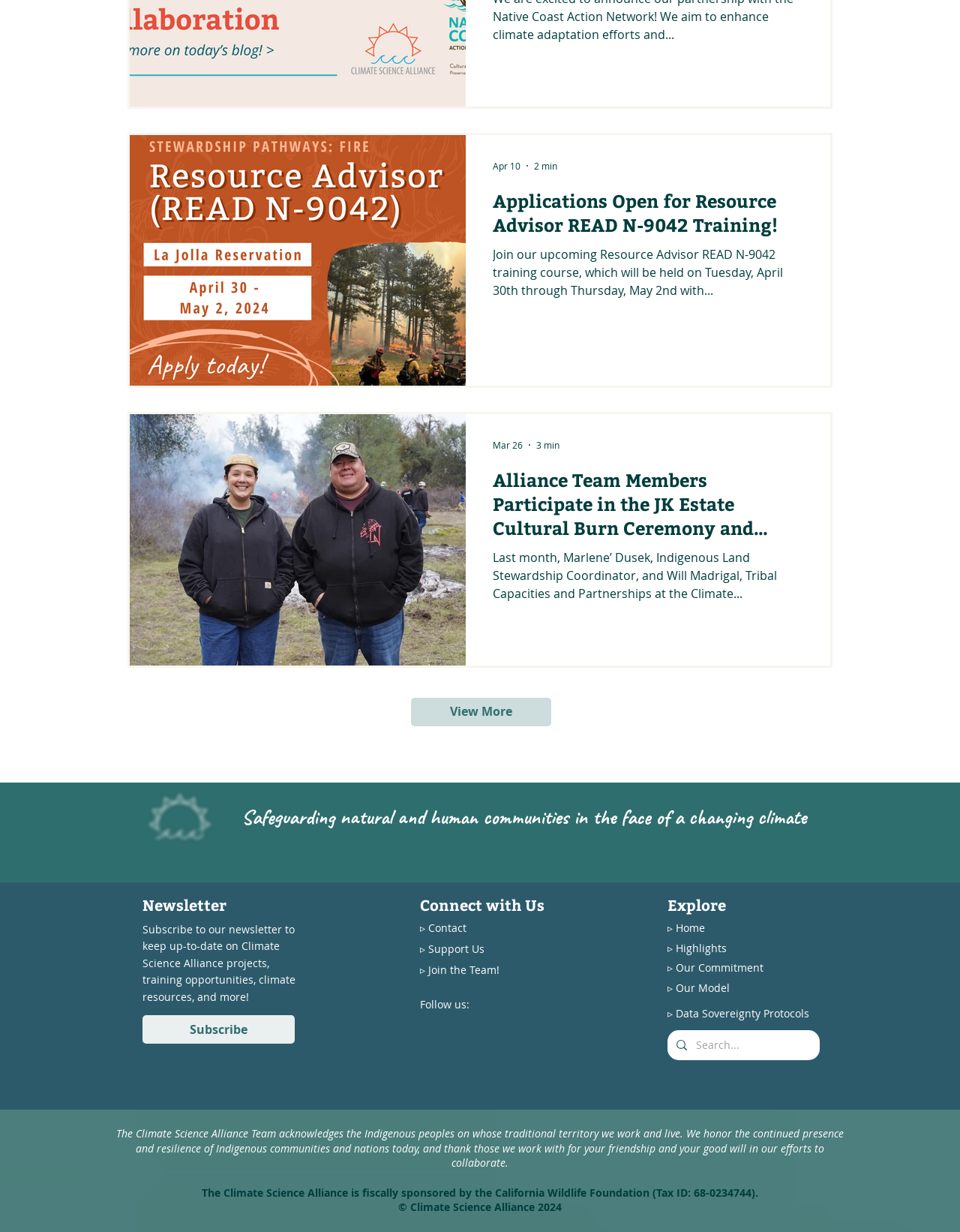What is the organization's stance on Indigenous communities?
Using the information from the image, answer the question thoroughly.

I found a statement at the bottom of the webpage that acknowledges the Indigenous peoples on whose traditional territory the organization works and lives. The statement expresses gratitude and respect for Indigenous communities, indicating that the organization values and honors their presence.